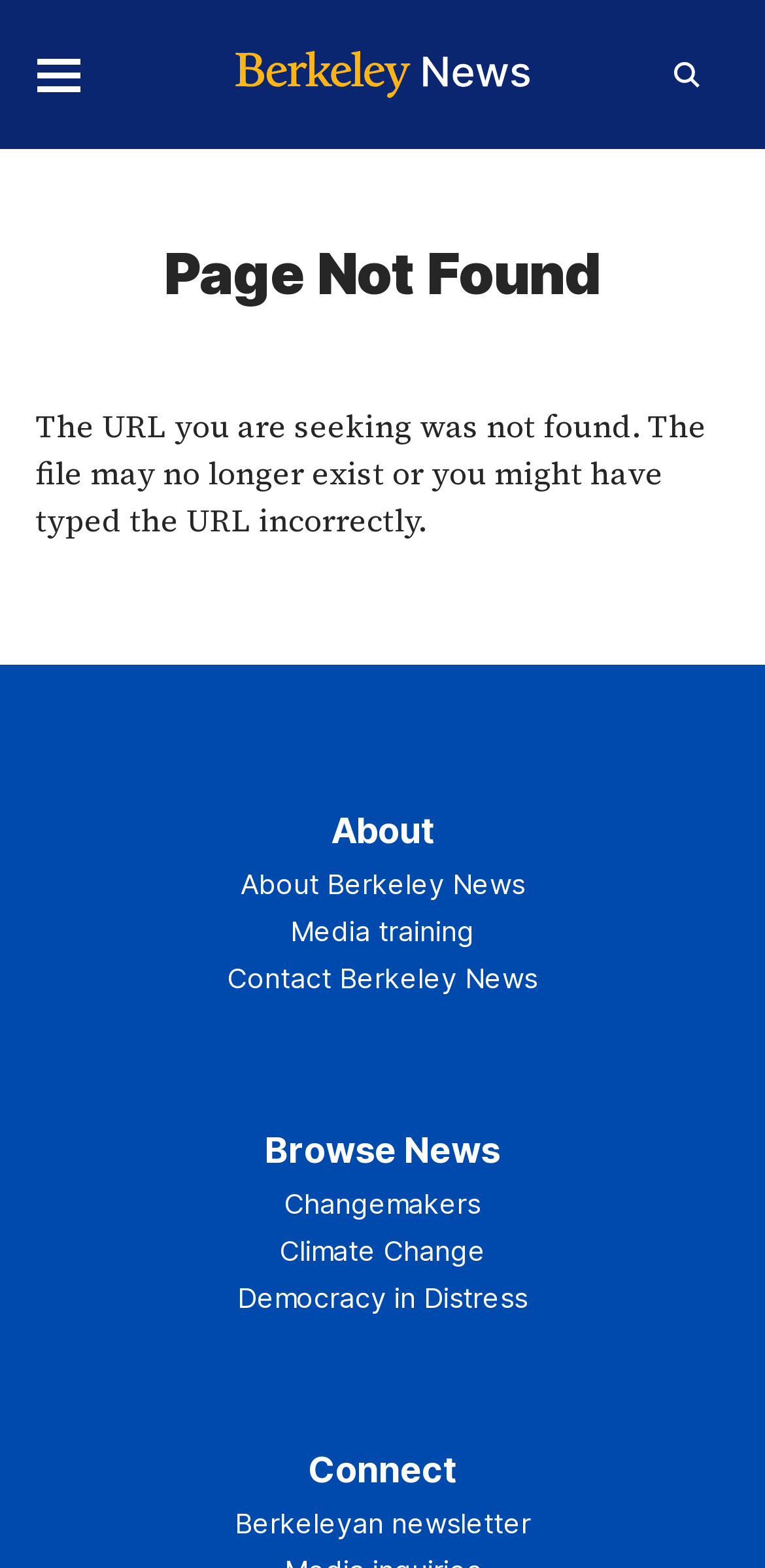What are the categories to browse news?
Please provide a single word or phrase as your answer based on the image.

Changemakers, Climate Change, Democracy in Distress